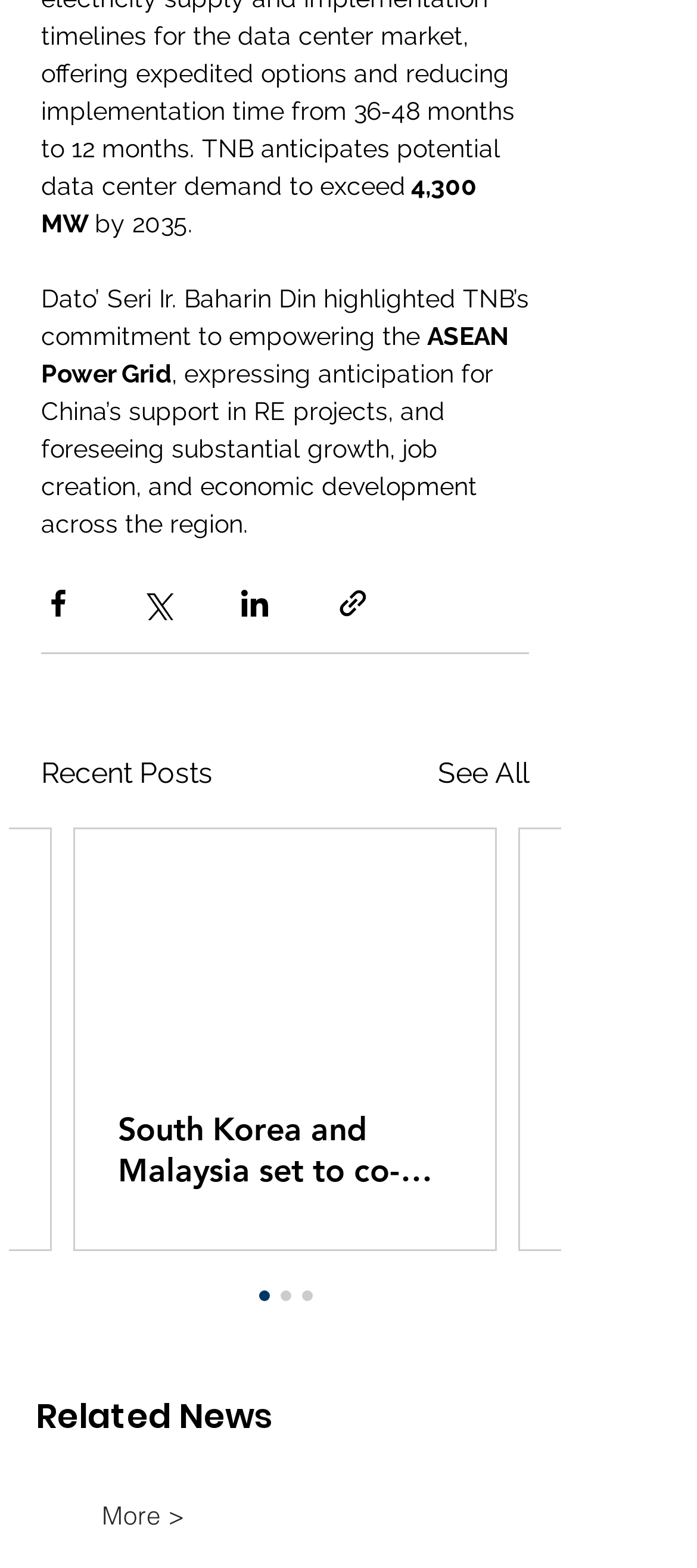Determine the bounding box coordinates (top-left x, top-left y, bottom-right x, bottom-right y) of the UI element described in the following text: More >

[0.051, 0.942, 0.359, 0.99]